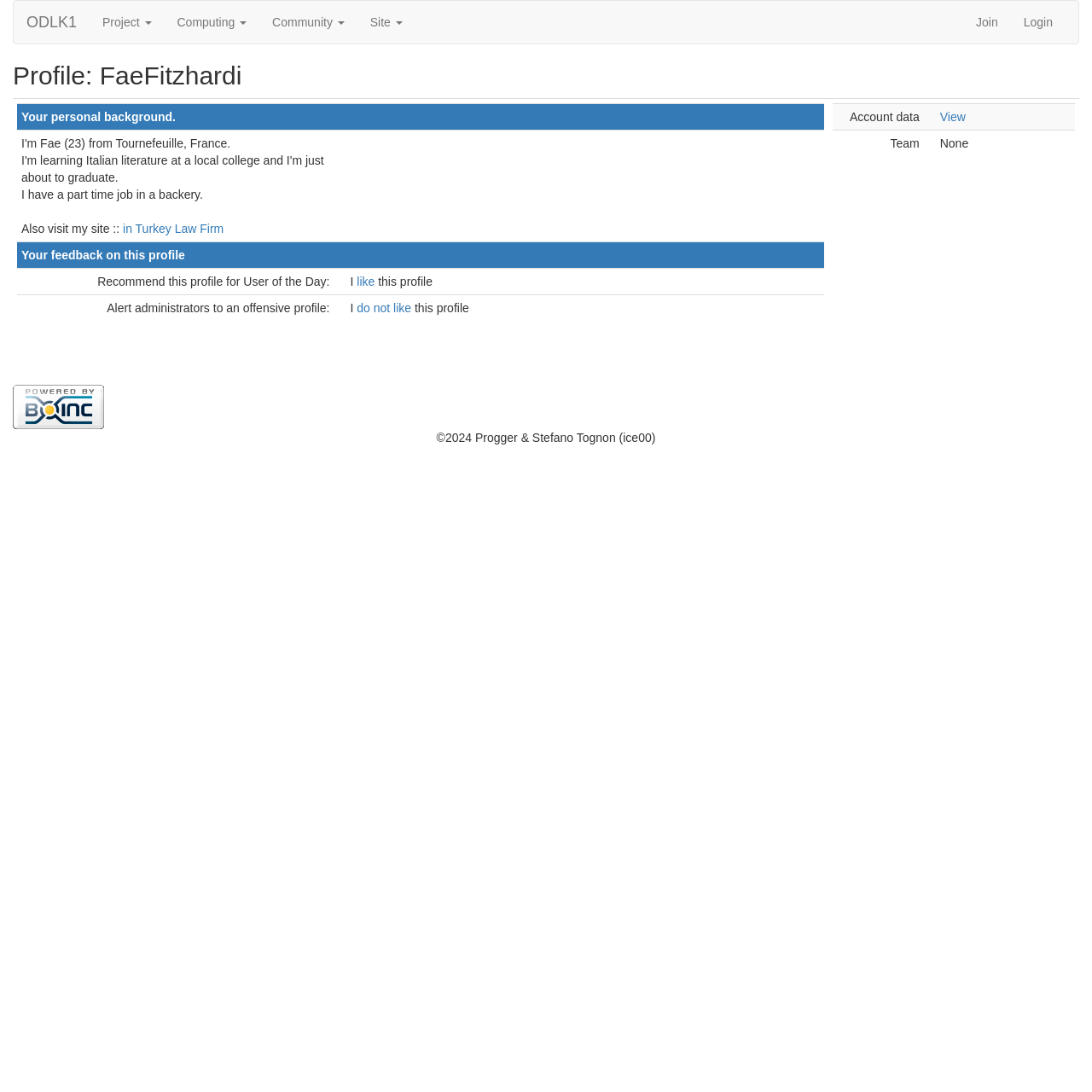Please analyze the image and provide a thorough answer to the question:
What is Fae's age?

According to the personal background information provided in the table, Fae is 23 years old.